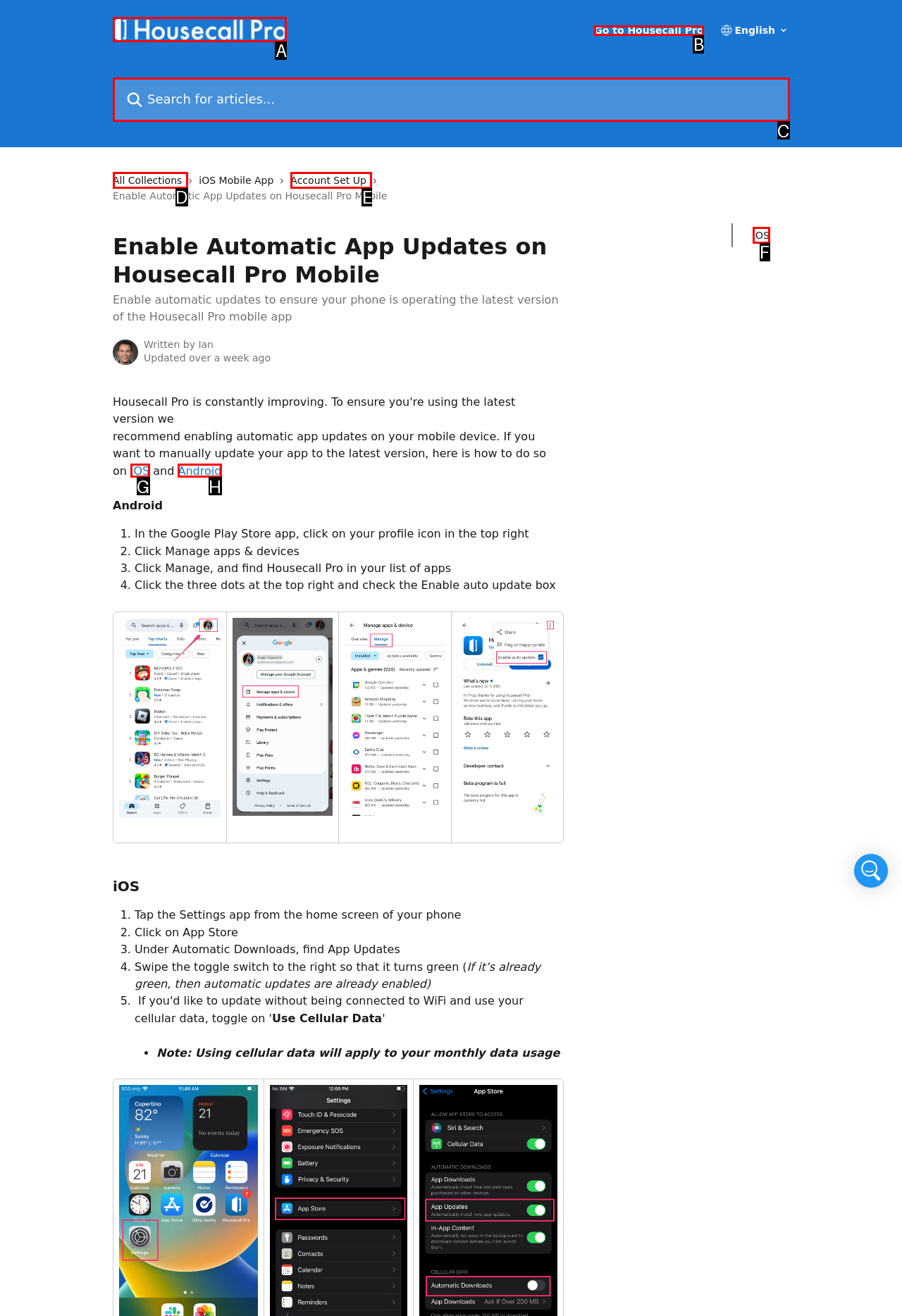Select the HTML element that matches the description: All Collections. Provide the letter of the chosen option as your answer.

D